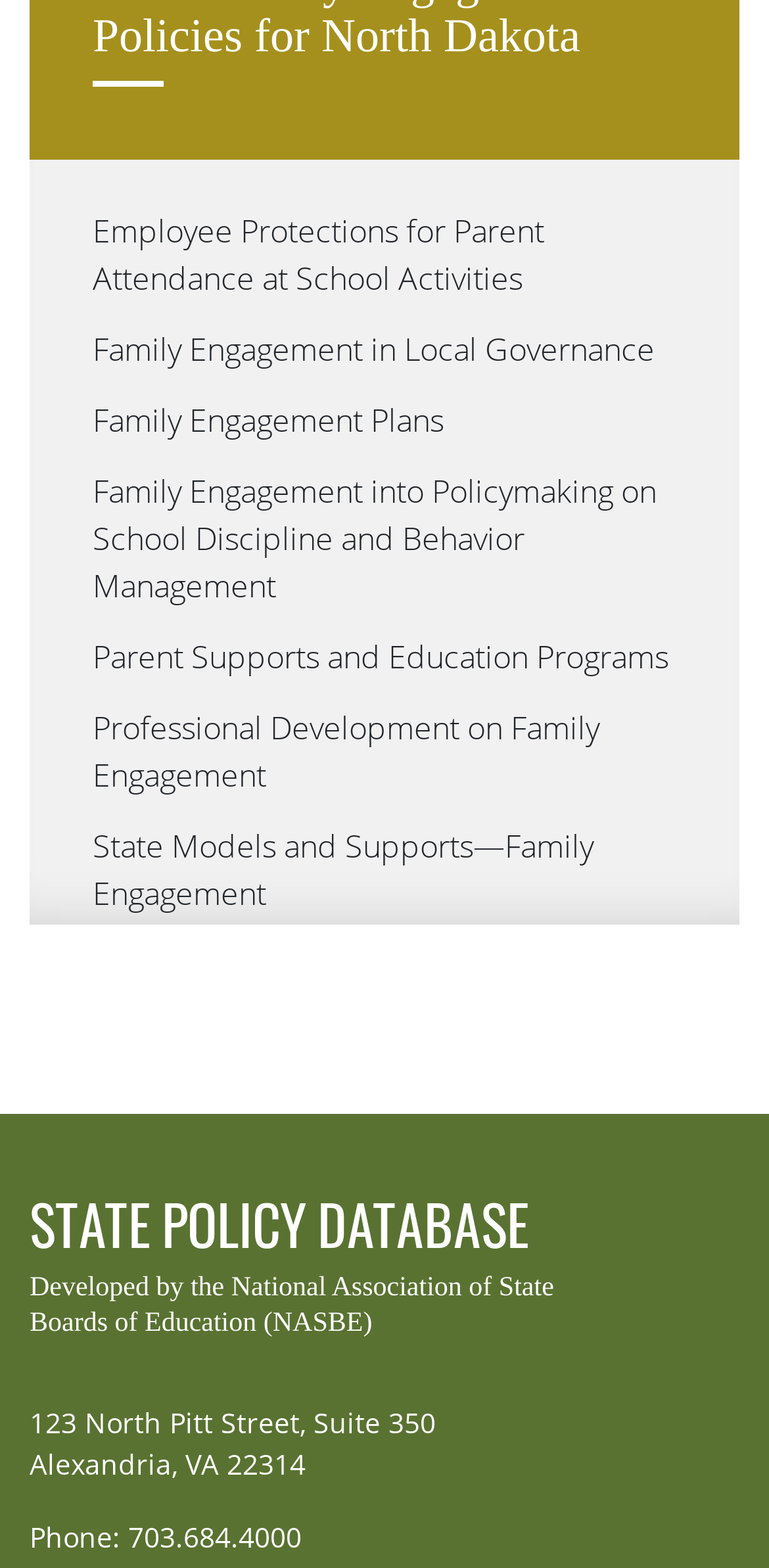Ascertain the bounding box coordinates for the UI element detailed here: "Family Engagement Plans". The coordinates should be provided as [left, top, right, bottom] with each value being a float between 0 and 1.

[0.121, 0.255, 0.577, 0.282]